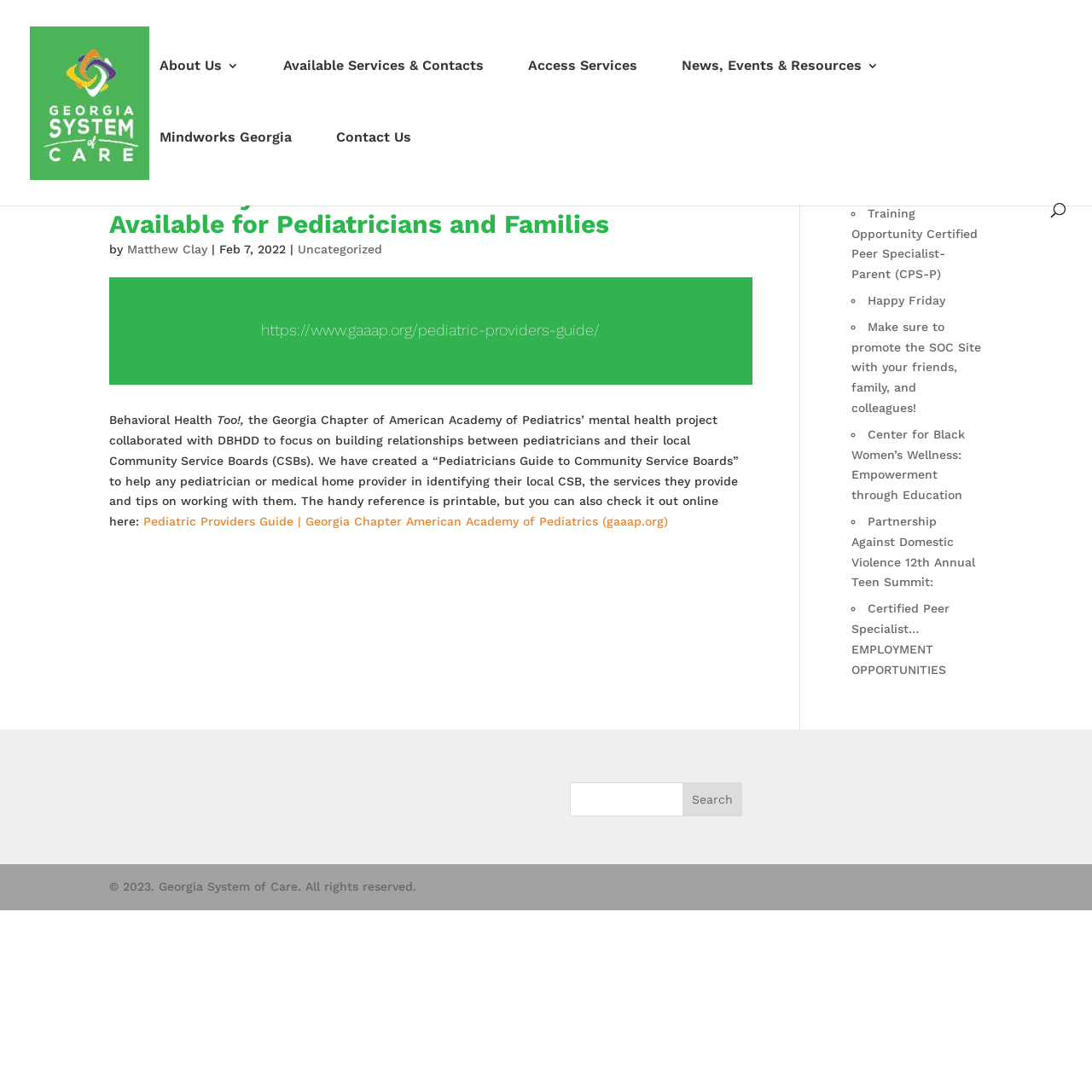Determine the bounding box coordinates of the element's region needed to click to follow the instruction: "Visit the Georgia System of Care website". Provide these coordinates as four float numbers between 0 and 1, formatted as [left, top, right, bottom].

[0.027, 0.087, 0.137, 0.099]